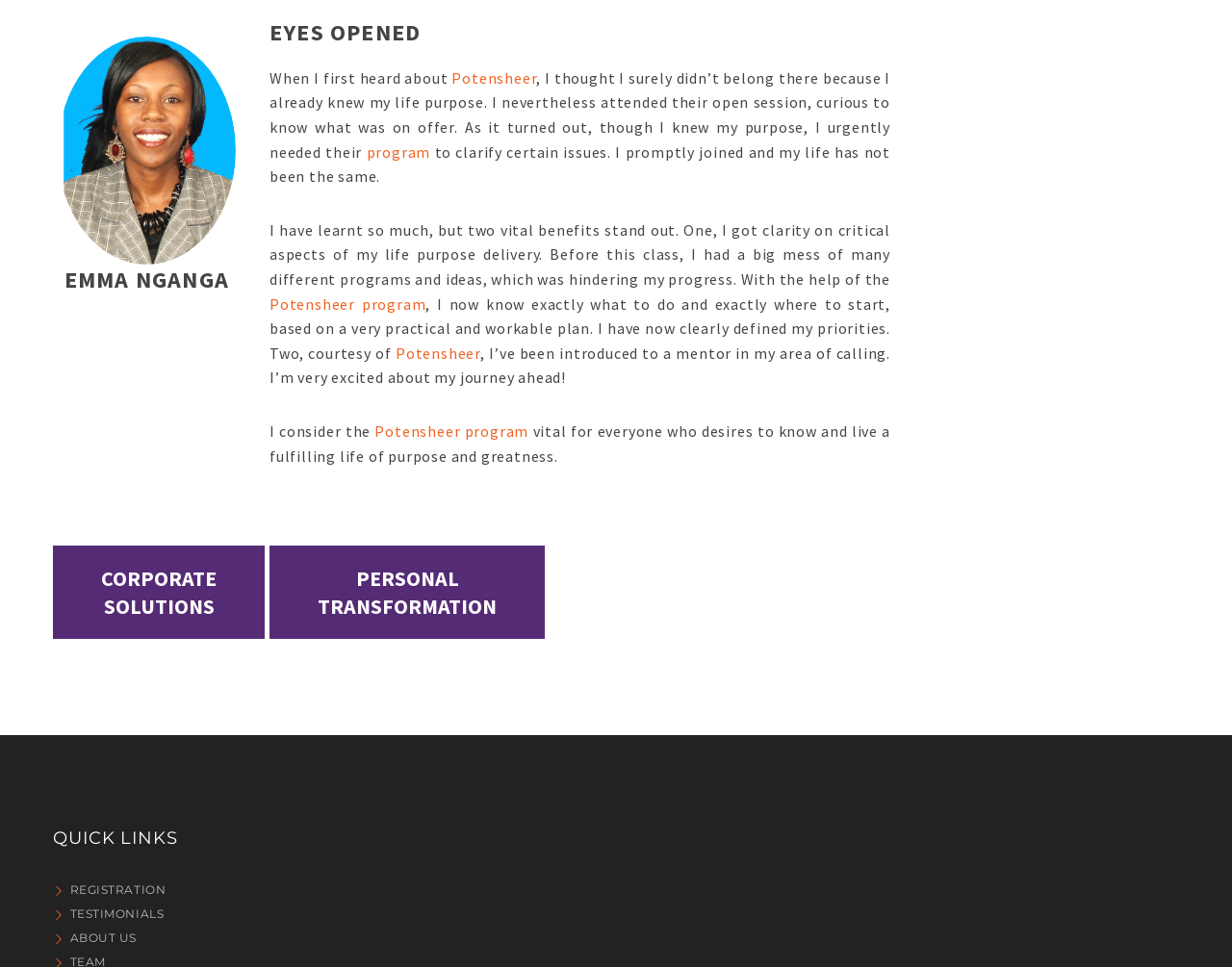What is the name of the person in the figure?
From the image, respond with a single word or phrase.

EMMA NGANGA